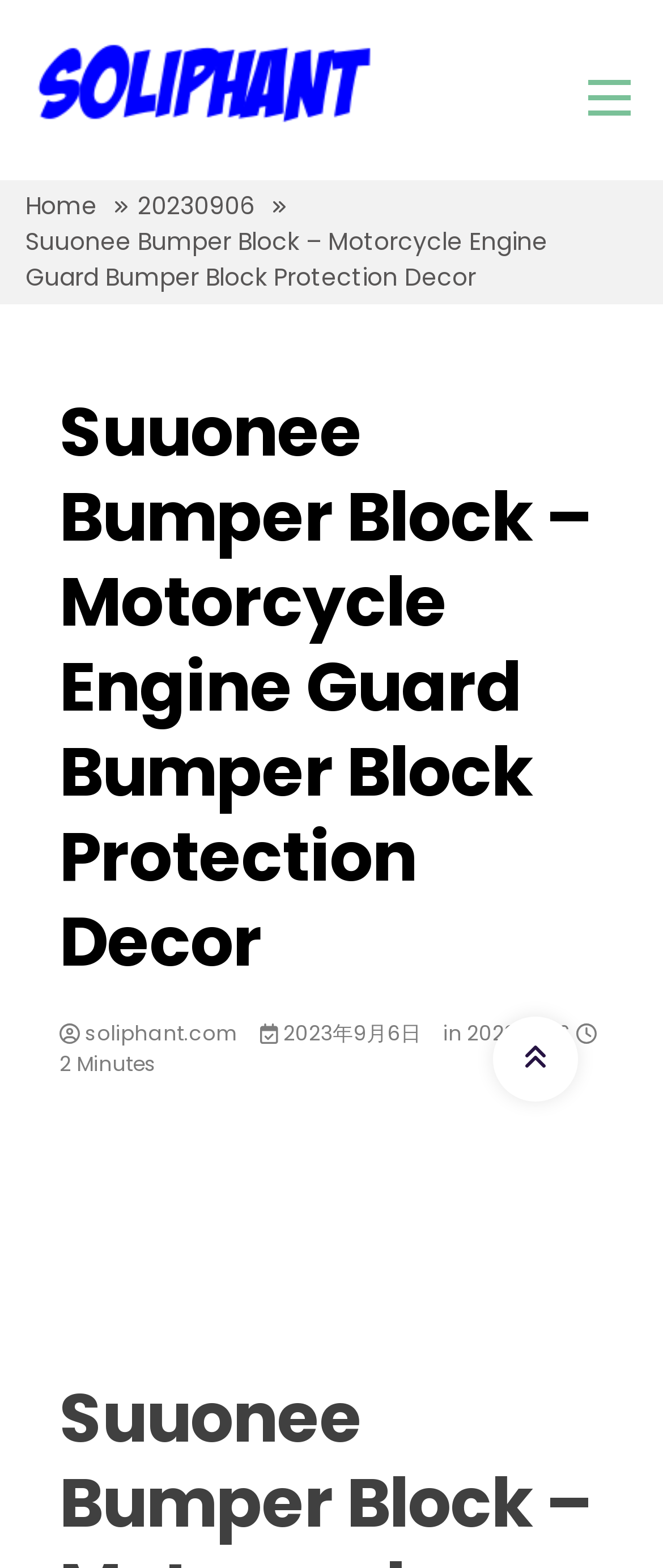Find the bounding box of the UI element described as follows: "parent_node: Skip to content".

[0.744, 0.648, 0.872, 0.703]